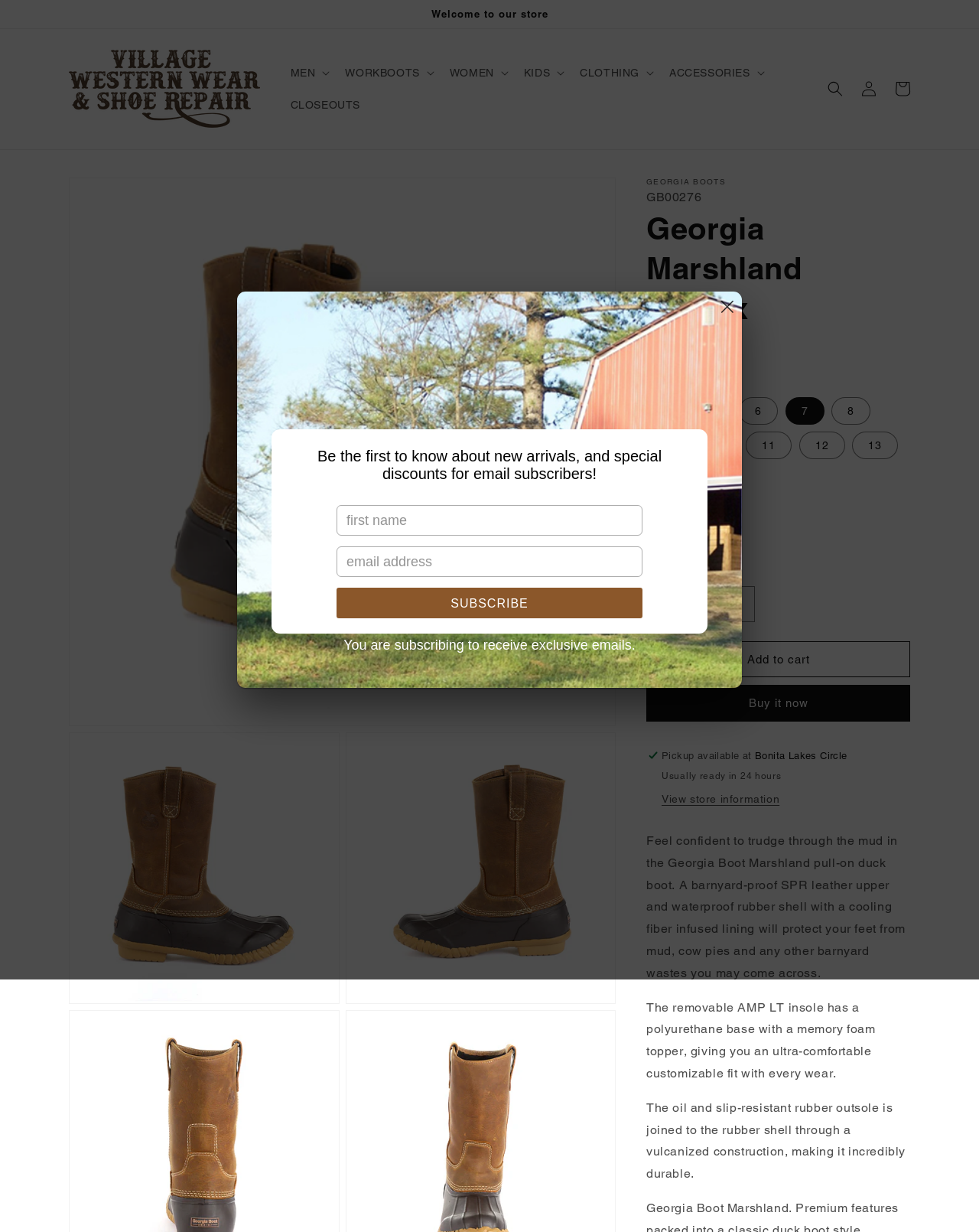Convey a detailed summary of the webpage, mentioning all key elements.

This webpage is about a product, specifically the Georgia Boot Marshland pull-on duck boot, on an e-commerce website called Village Western Wear. At the top of the page, there is an announcement section with a welcome message and a link to the website's homepage. Below this, there is a navigation menu with buttons for different categories such as MEN, WORKBOOTS, WOMEN, KIDS, CLOTHING, and ACCESSORIES.

On the left side of the page, there is a search bar and links to log in, view the cart, and skip to product information. The main product information section is on the right side of the page, which includes the product name, Georgia Marshland Unisex, and its price, $124.95 USD.

Below the product name, there are options to select the size and width of the boot. The size options range from 4 to 14, and the width option is set to Medium by default. There is also a quantity selector and buttons to decrease or increase the quantity.

The product description is divided into three paragraphs, which describe the features and benefits of the boot, including its waterproof and durable design, comfortable insole, and slip-resistant outsole.

Further down the page, there is a section that indicates the product is available for pickup at a specific location, Bonita Lakes Circle, and is usually ready in 24 hours. There is also a button to view store information.

On the bottom left side of the page, there is a section that encourages users to subscribe to the website's email newsletter to receive exclusive emails and discounts. This section includes a text box to enter the first name and email address, and a subscribe button.